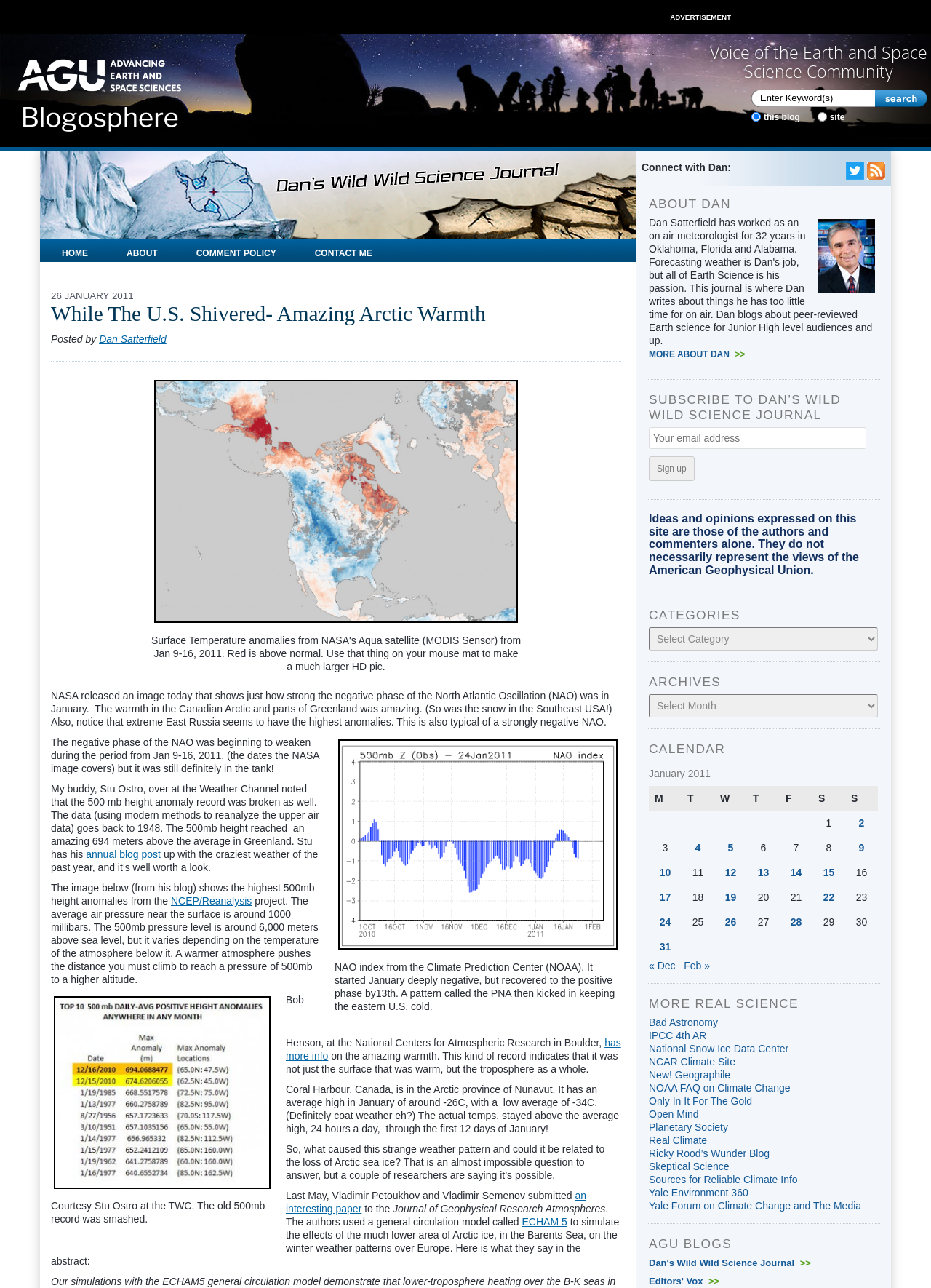Refer to the screenshot and answer the following question in detail:
What is the name of the research project mentioned in the blog post?

The name of the research project mentioned in the blog post can be found in the link element with the text 'NCEP/Reanalysis' which is located in the paragraph discussing the highest 500mb height anomalies from the project.